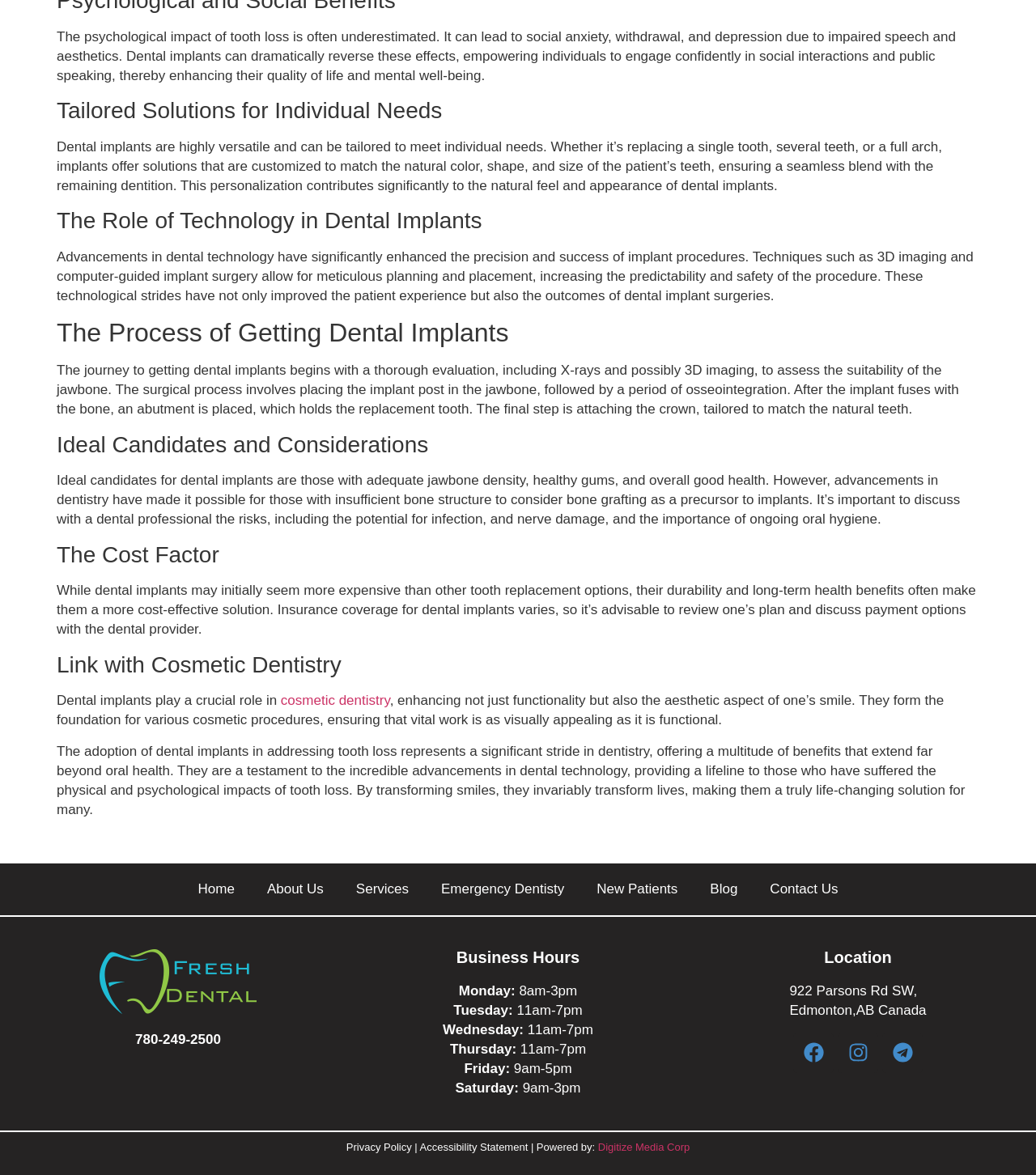Identify the bounding box coordinates of the section to be clicked to complete the task described by the following instruction: "Click the 'Home' link". The coordinates should be four float numbers between 0 and 1, formatted as [left, top, right, bottom].

[0.191, 0.749, 0.226, 0.765]